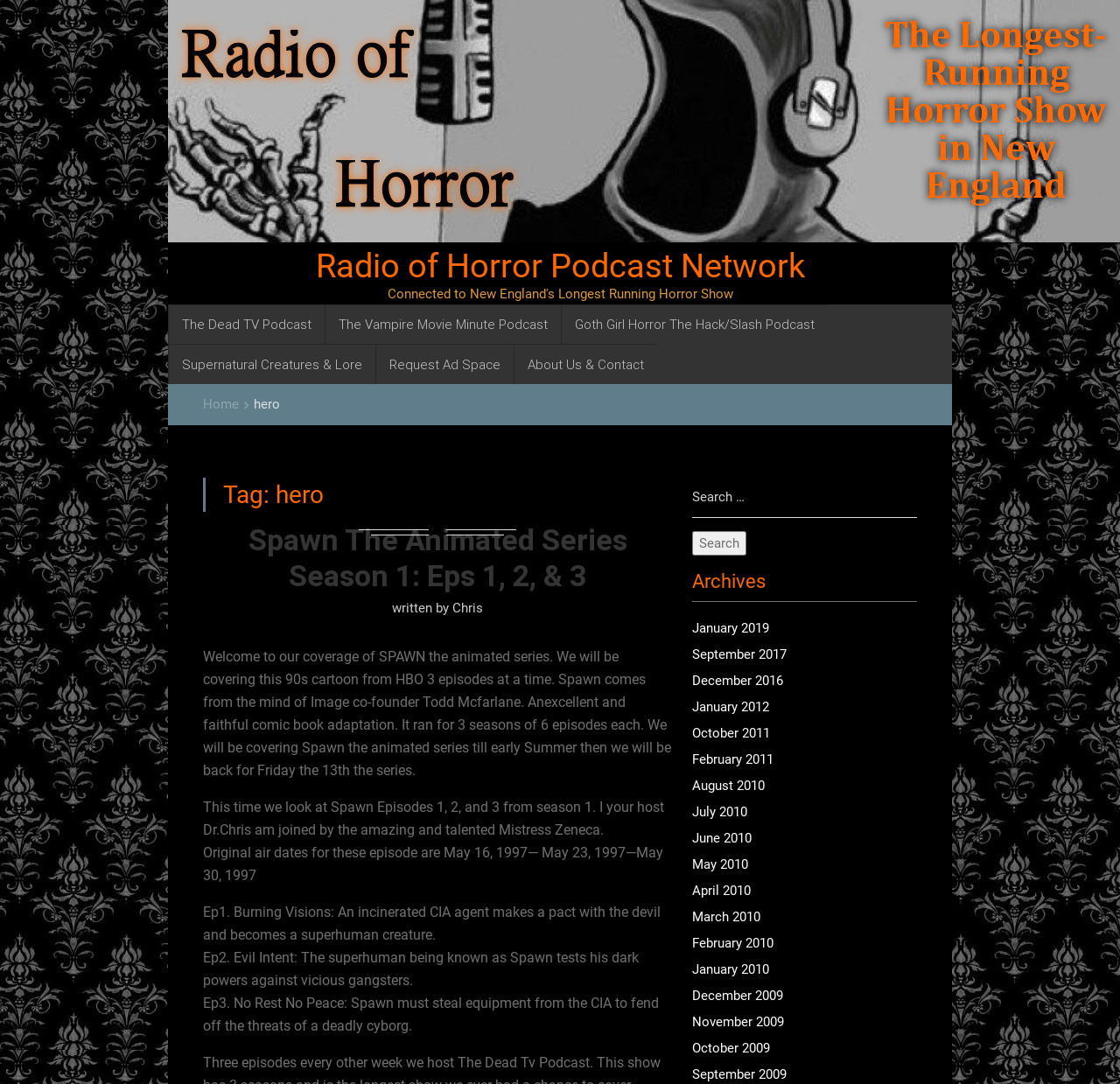Please mark the bounding box coordinates of the area that should be clicked to carry out the instruction: "Read the post about Spawn Episodes 1, 2, and 3 from season 1".

[0.181, 0.598, 0.599, 0.718]